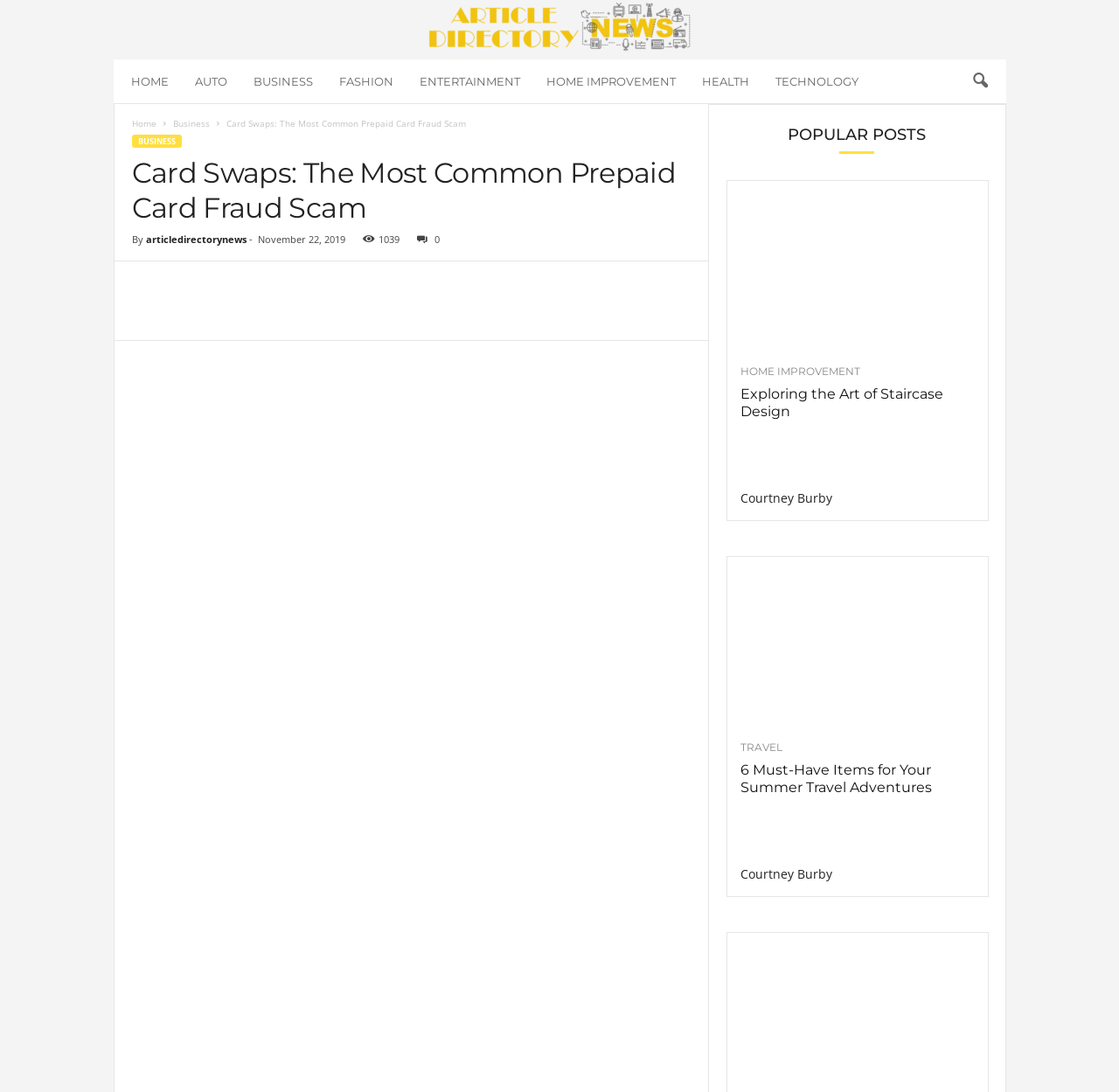Predict the bounding box of the UI element based on this description: "Home Improvement".

[0.038, 0.072, 0.139, 0.086]